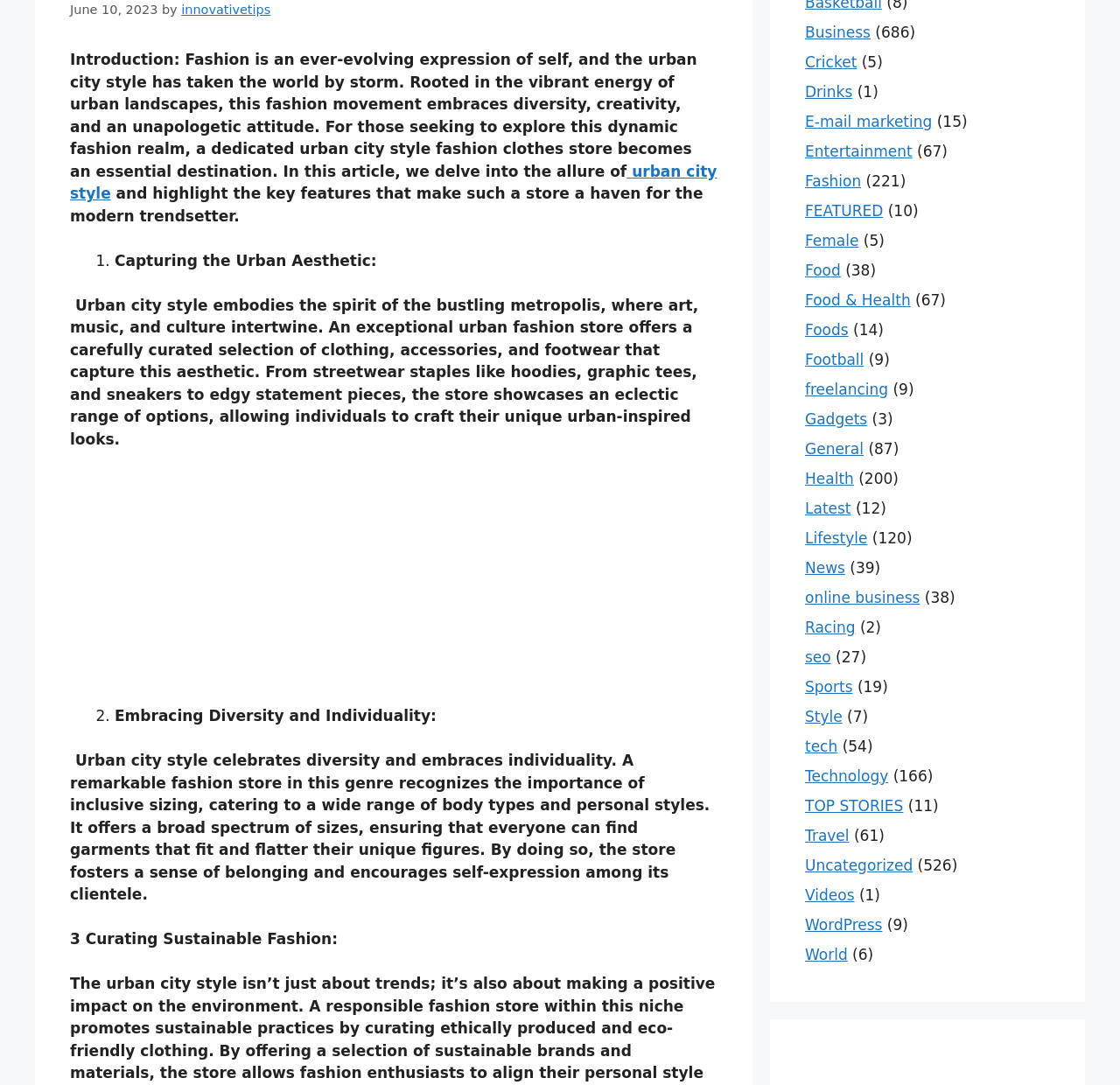Please find the bounding box coordinates of the element that needs to be clicked to perform the following instruction: "Learn about 'Capturing the Urban Aesthetic'". The bounding box coordinates should be four float numbers between 0 and 1, represented as [left, top, right, bottom].

[0.102, 0.232, 0.336, 0.248]